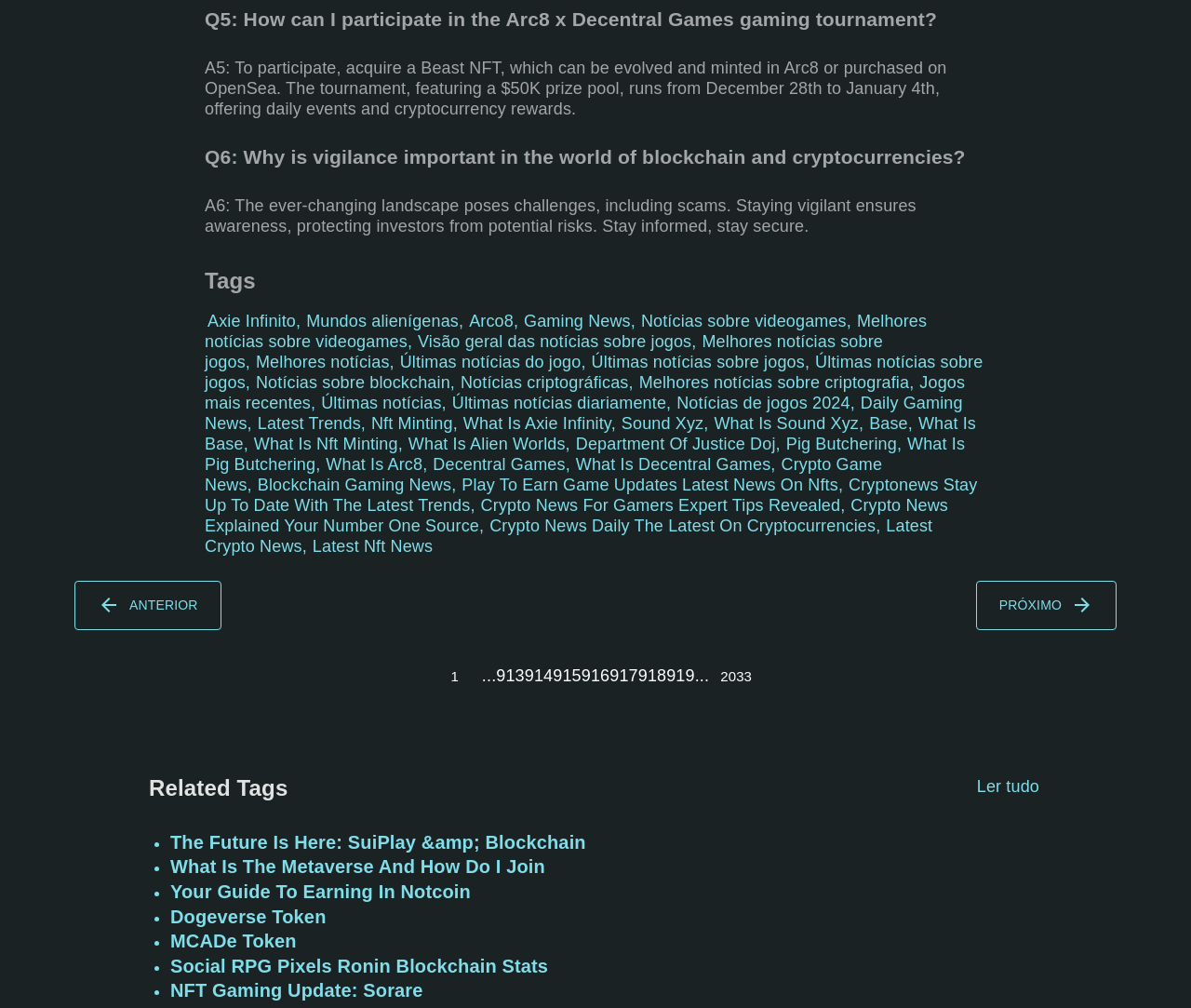Give a one-word or short phrase answer to the question: 
What is the purpose of staying vigilant in the world of blockchain and cryptocurrencies?

Protecting investors from potential risks